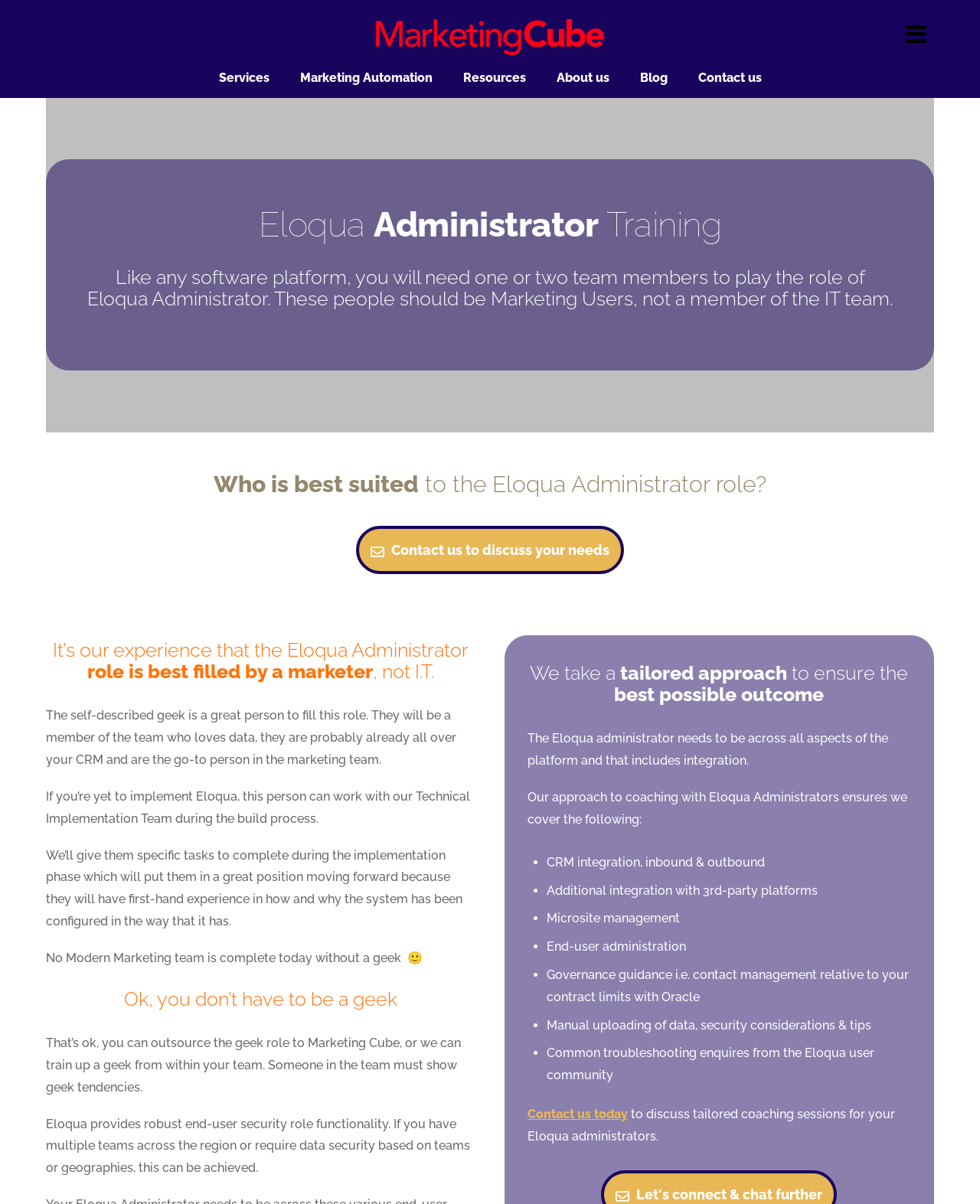Can you pinpoint the bounding box coordinates for the clickable element required for this instruction: "Click the 'Marketing Cube | Connected Capability' link"? The coordinates should be four float numbers between 0 and 1, i.e., [left, top, right, bottom].

[0.384, 0.027, 0.616, 0.051]